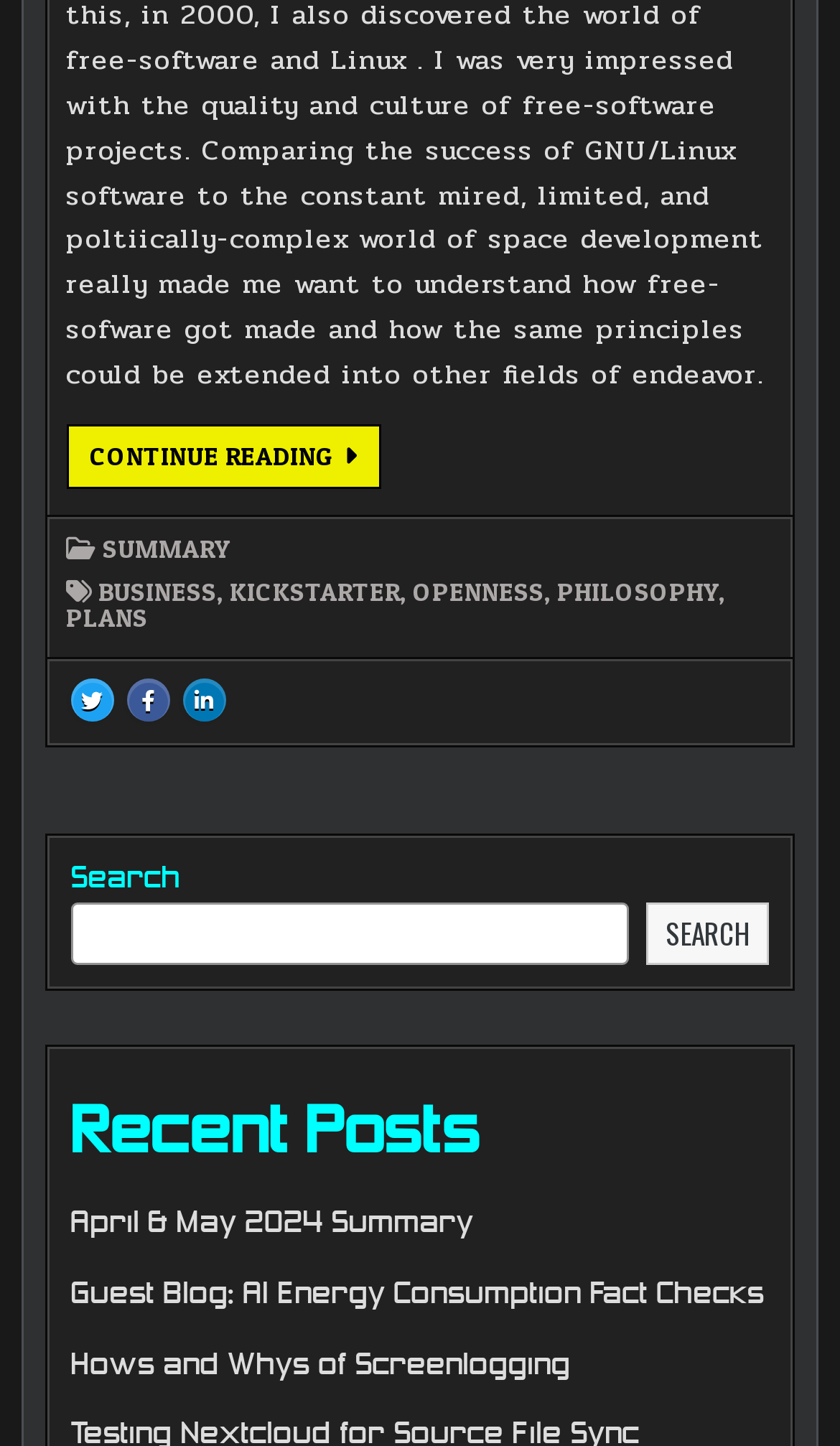What is the category of the link 'KICKSTARTER'?
Observe the image and answer the question with a one-word or short phrase response.

Business